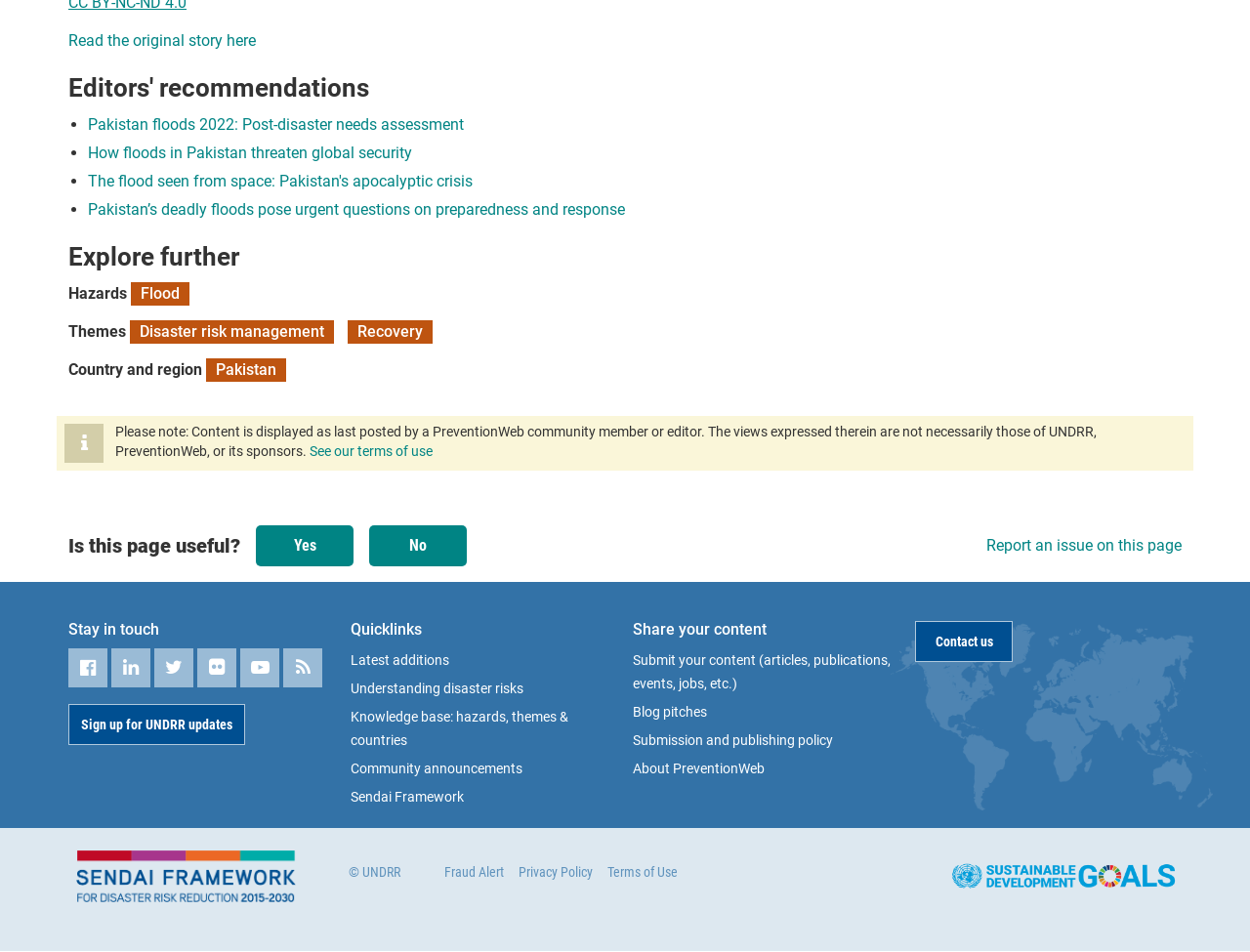Can you find the bounding box coordinates for the element that needs to be clicked to execute this instruction: "Explore recommendations on Pakistan floods"? The coordinates should be given as four float numbers between 0 and 1, i.e., [left, top, right, bottom].

[0.07, 0.121, 0.371, 0.141]